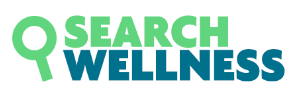Describe the image thoroughly.

The image features the "Search Wellness" logo, characterized by a magnifying glass icon in a vibrant green shade, symbolizing inquiry and exploration. The word "WELLNESS" is displayed prominently in a bold teal font, conveying a sense of vitality and health. This visual representation aligns with a wellness-themed website, inviting users to engage in discovering health products and information. The combination of colors and design emphasizes an approachable and inviting atmosphere, perfect for a platform focused on personal care, beauty, and holistic well-being.